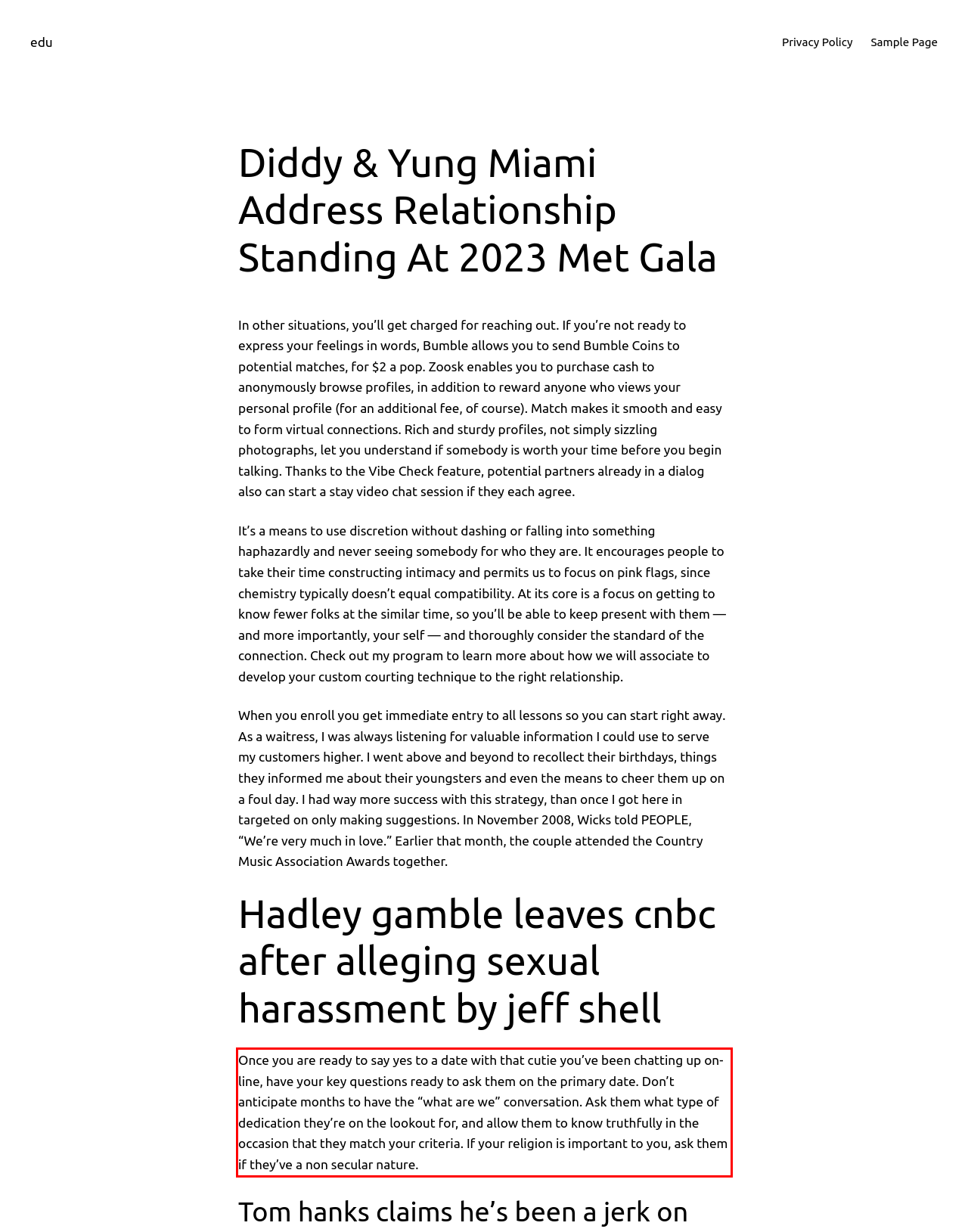You have a screenshot with a red rectangle around a UI element. Recognize and extract the text within this red bounding box using OCR.

Once you are ready to say yes to a date with that cutie you’ve been chatting up on-line, have your key questions ready to ask them on the primary date. Don’t anticipate months to have the “what are we” conversation. Ask them what type of dedication they’re on the lookout for, and allow them to know truthfully in the occasion that they match your criteria. If your religion is important to you, ask them if they’ve a non secular nature.